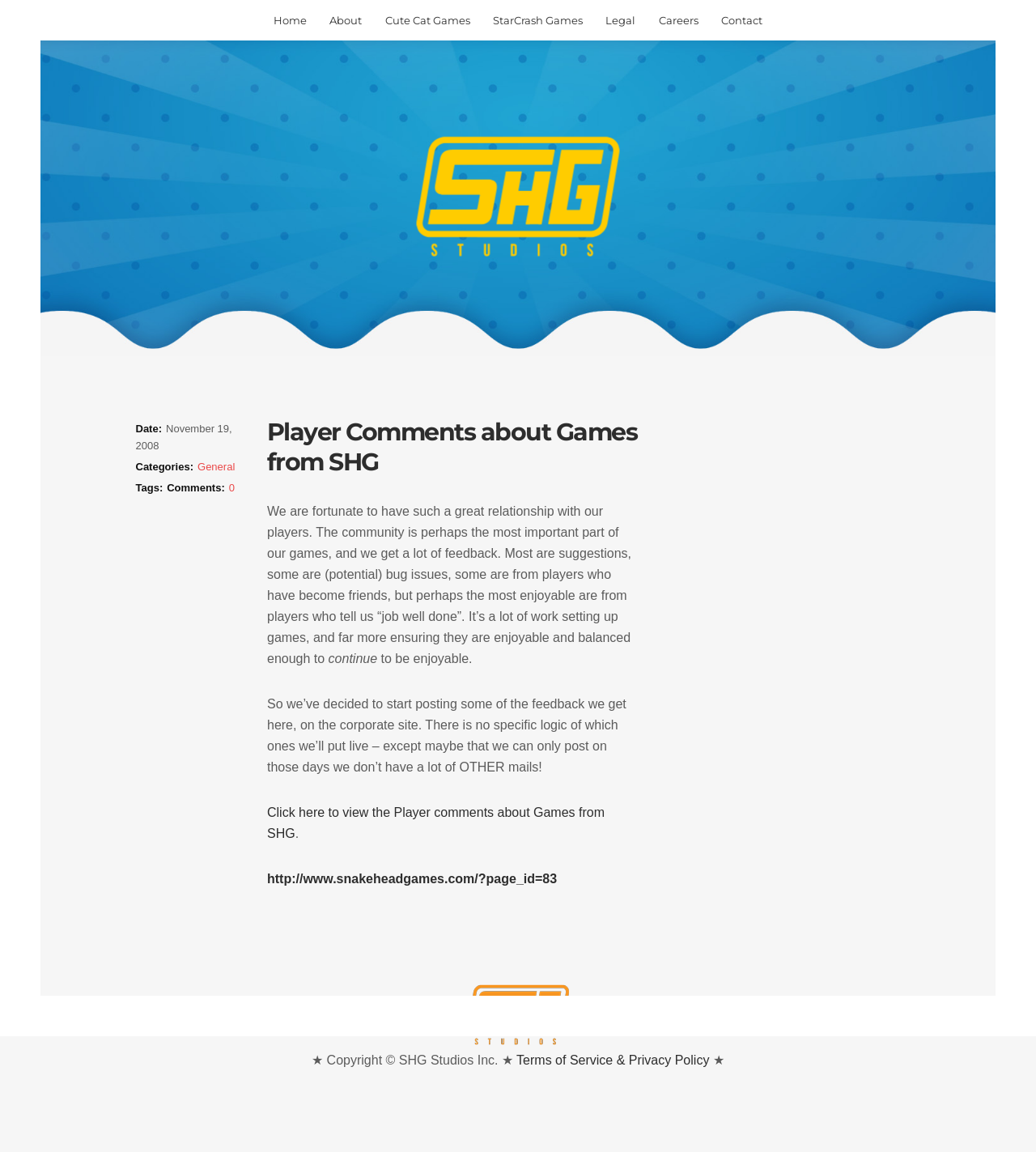Find the bounding box coordinates for the HTML element described as: "Cute Cat Games". The coordinates should consist of four float values between 0 and 1, i.e., [left, top, right, bottom].

[0.362, 0.0, 0.463, 0.036]